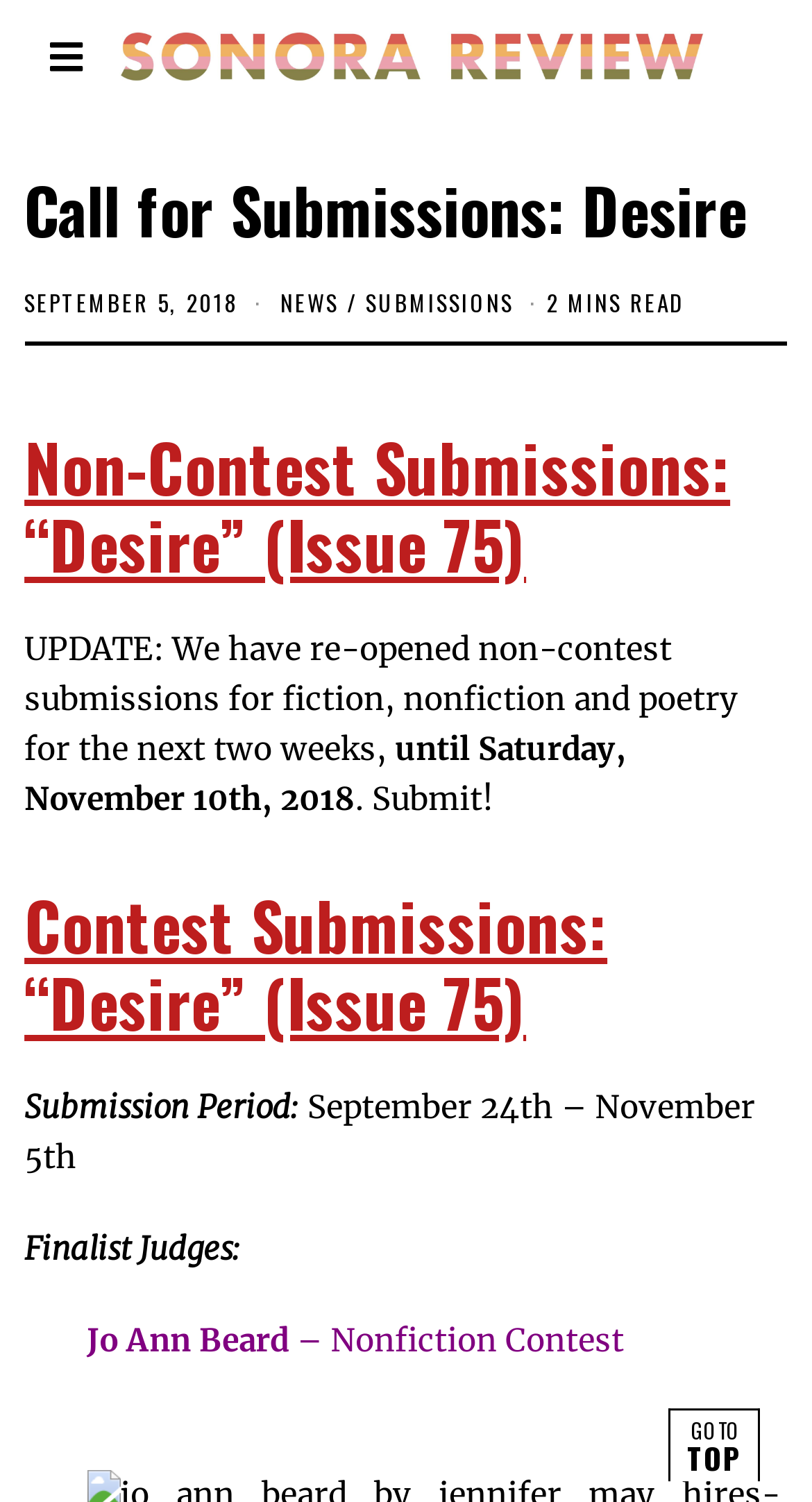Give a detailed overview of the webpage's appearance and contents.

The webpage is about the call for submissions for the "Desire" issue of Sonora Review. At the top left corner, there is a mobile logo image. Below the logo, there is a header section with a heading that reads "Call for Submissions: Desire". To the right of the heading, there is a time stamp indicating the date "SEPTEMBER 5, 2018". 

Below the header section, there are three main sections. The first section is about non-contest submissions, with a heading that reads "Non-Contest Submissions: “Desire” (Issue 75)". The section provides an update on the reopening of non-contest submissions for fiction, nonfiction, and poetry, with a deadline of Saturday, November 10th, 2018, and encourages users to submit. 

The second section is about contest submissions, with a heading that reads "Contest Submissions: “Desire” (Issue 75)". This section provides information on the submission period, which is from September 24th to November 5th, and lists the finalist judges, including Jo Ann Beard for the nonfiction contest.

At the bottom right corner of the page, there are two static text elements that read "GO TO" and "TOP", which likely serve as navigation links.